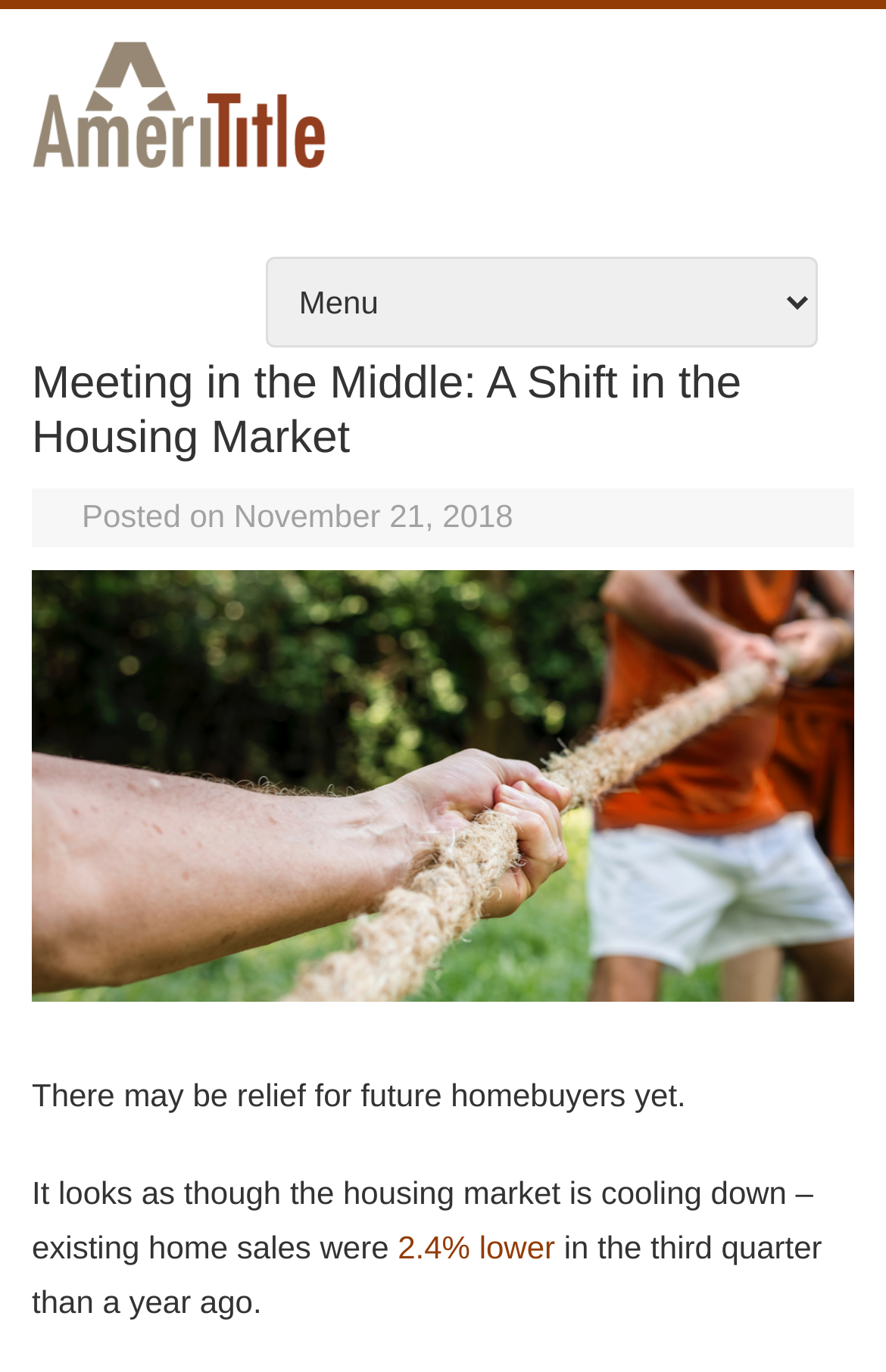Create a detailed narrative describing the layout and content of the webpage.

The webpage appears to be an article discussing the housing market, specifically the shift towards a more balanced market for homebuyers. At the top left of the page, there is a logo of AmeriTitle Inc., accompanied by a link to the company's website. 

Below the logo, there is a link to "Skip to content" at the top right corner of the page. 

The main content of the article is divided into sections. The title of the article, "Meeting in the Middle: A Shift in the Housing Market", is prominently displayed at the top center of the page. 

Below the title, there is a section with the posting date, "November 21, 2018", and a brief introduction to the article. 

The main body of the article starts with a paragraph that suggests relief for future homebuyers, followed by a sentence discussing the cooling down of the housing market. Within this sentence, there is a link to a statistic, "2.4% lower", which provides more information about the decline in existing home sales. The sentence continues after the link, providing more context about the decline.